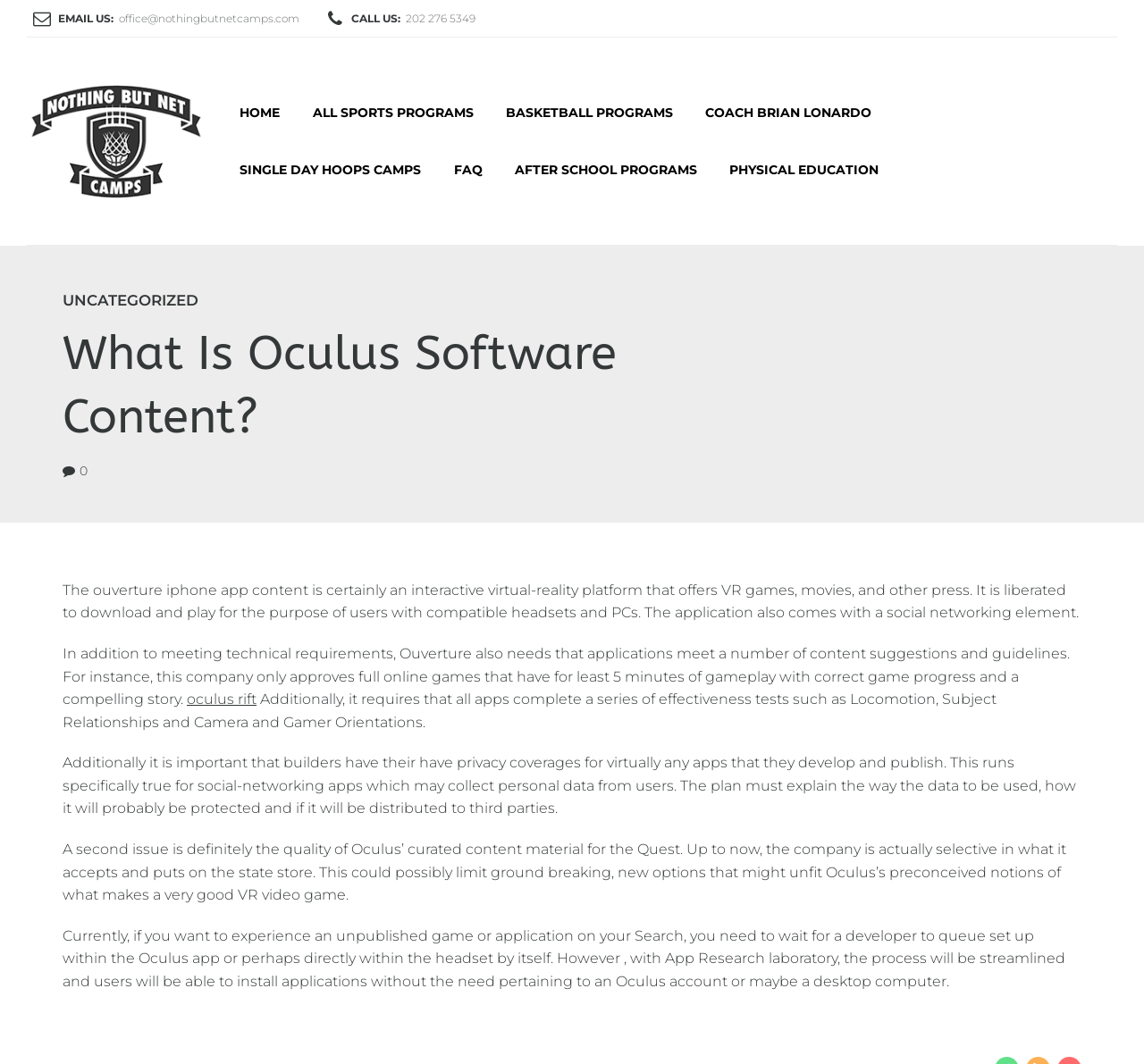Bounding box coordinates are specified in the format (top-left x, top-left y, bottom-right x, bottom-right y). All values are floating point numbers bounded between 0 and 1. Please provide the bounding box coordinate of the region this sentence describes: After School programs

[0.436, 0.133, 0.624, 0.186]